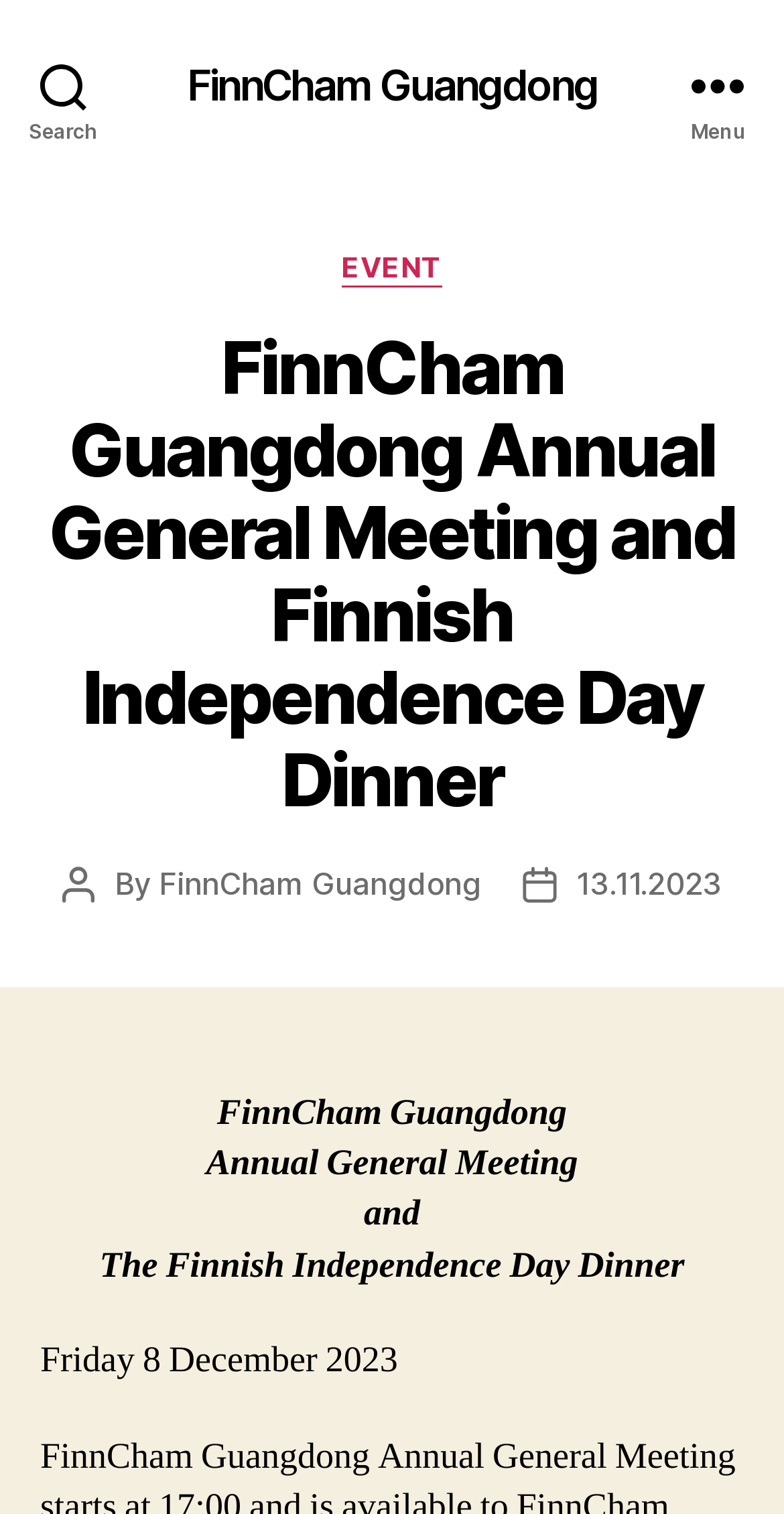Please give a one-word or short phrase response to the following question: 
What is the event date?

Friday 8 December 2023